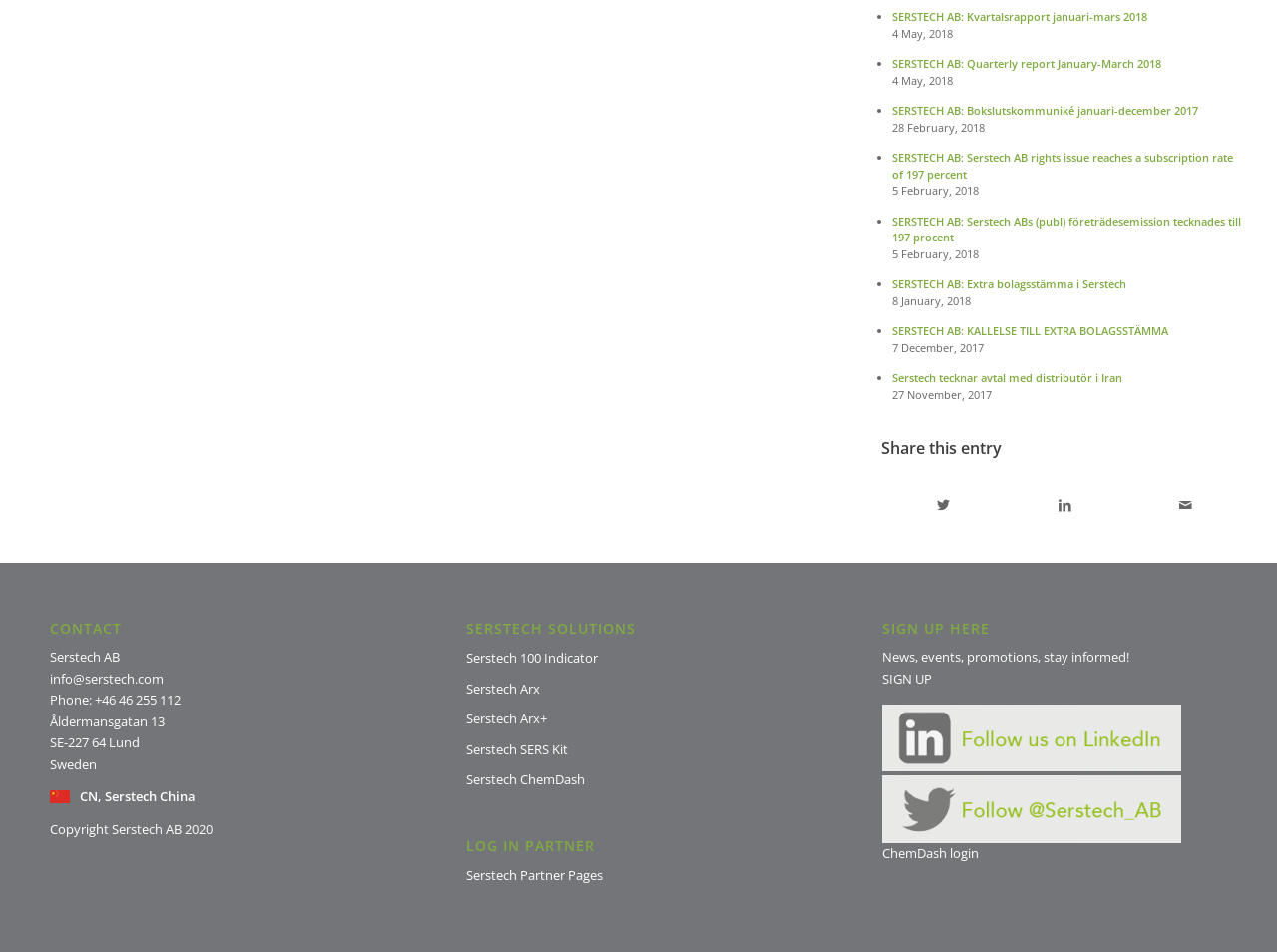What is the phone number of Serstech AB?
Please use the visual content to give a single word or phrase answer.

+46 46 255 112